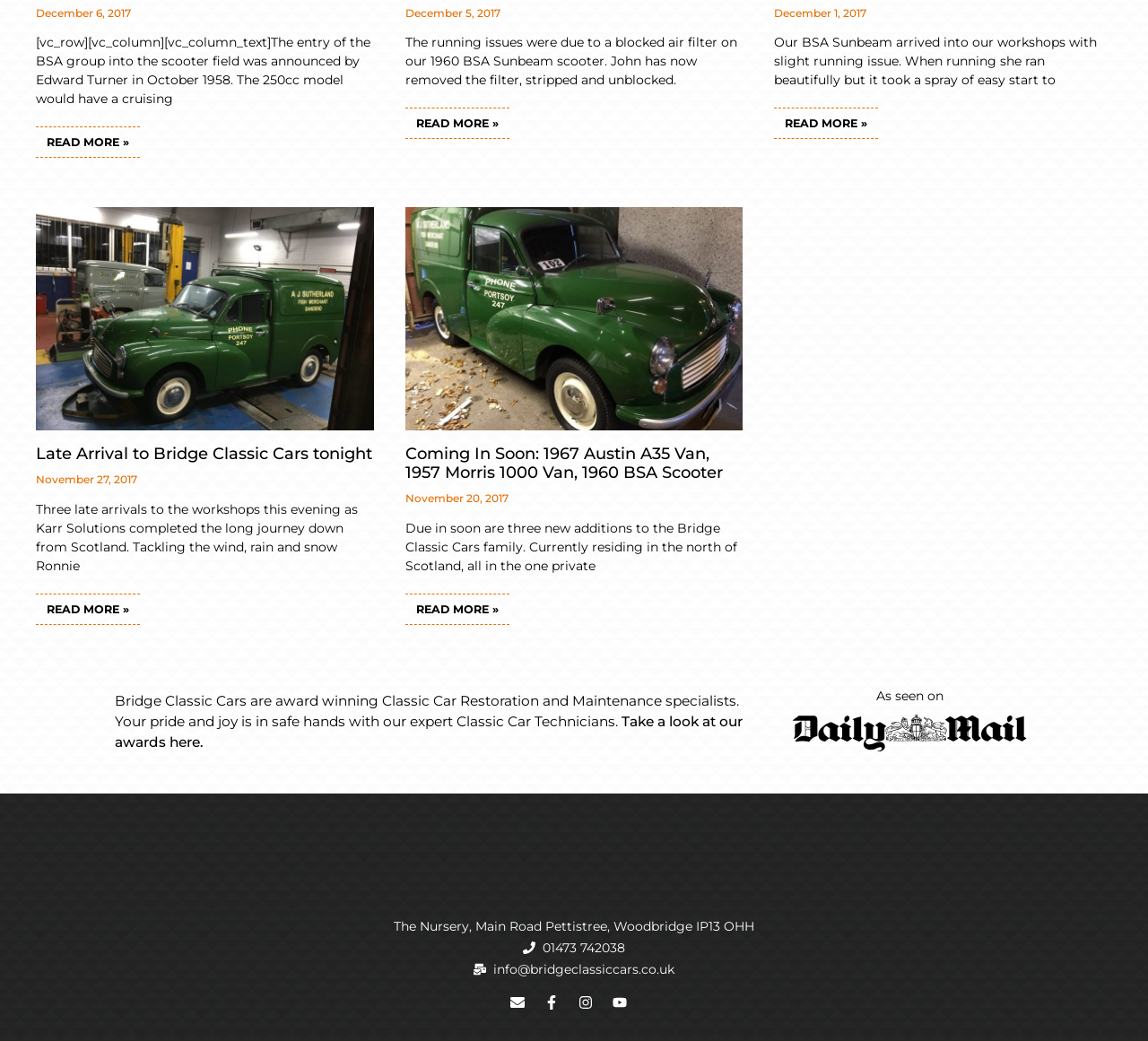From the element description info@bridgeclassiccars.co.uk, predict the bounding box coordinates of the UI element. The coordinates must be specified in the format (top-left x, top-left y, bottom-right x, bottom-right y) and should be within the 0 to 1 range.

[0.031, 0.922, 0.969, 0.94]